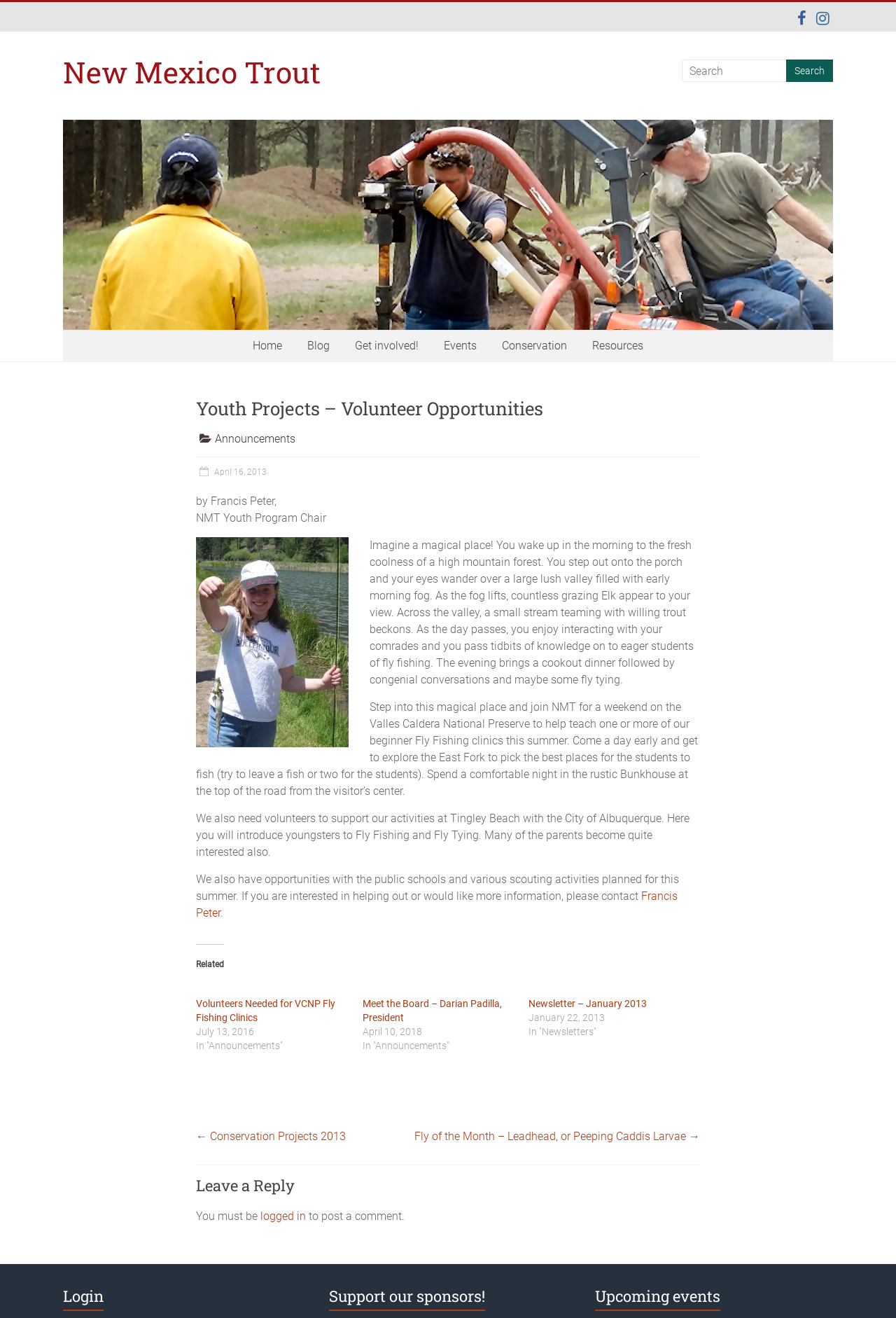Give the bounding box coordinates for the element described by: "Announcements".

[0.24, 0.328, 0.33, 0.338]